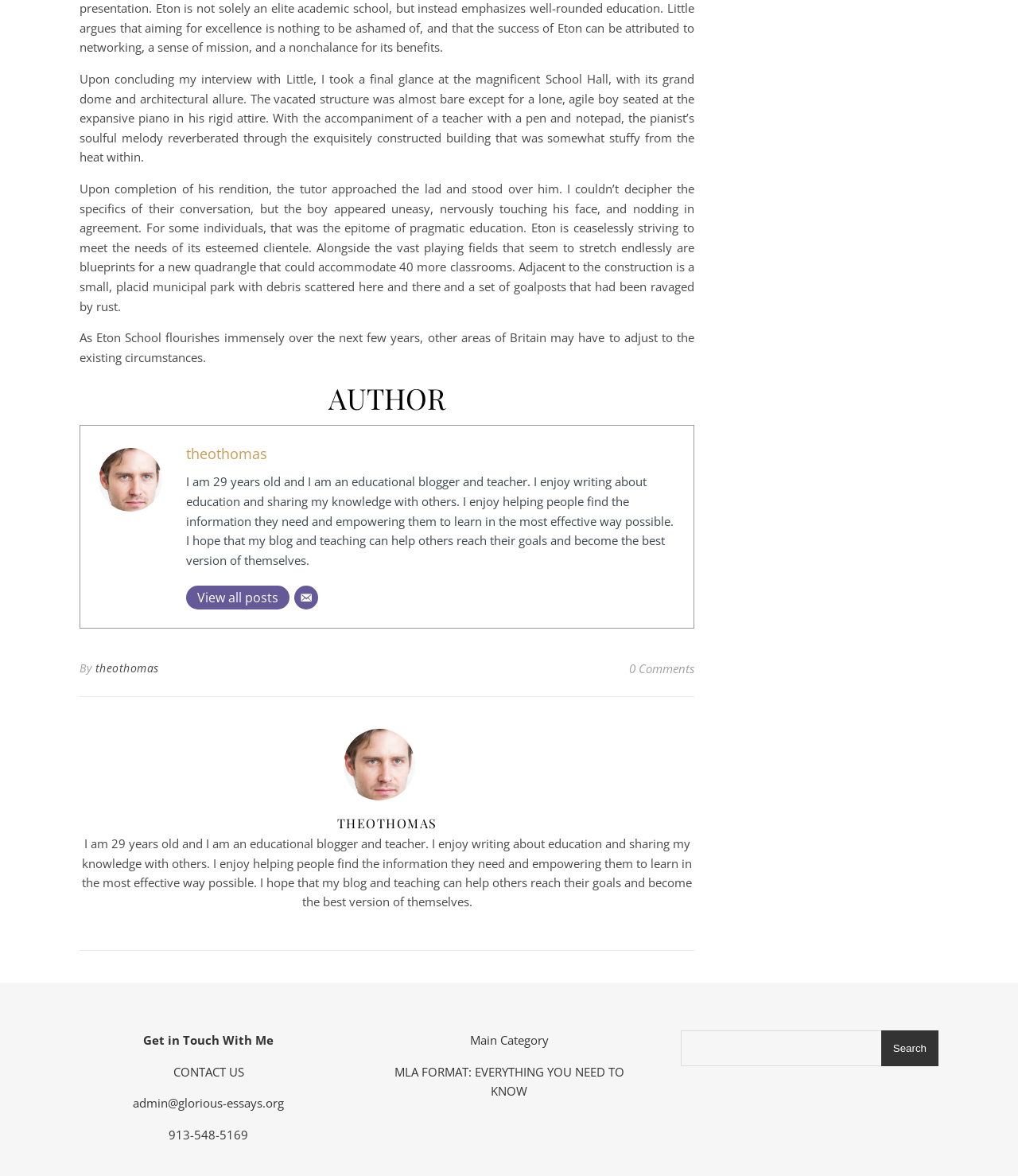Specify the bounding box coordinates (top-left x, top-left y, bottom-right x, bottom-right y) of the UI element in the screenshot that matches this description: View all posts

[0.182, 0.498, 0.284, 0.519]